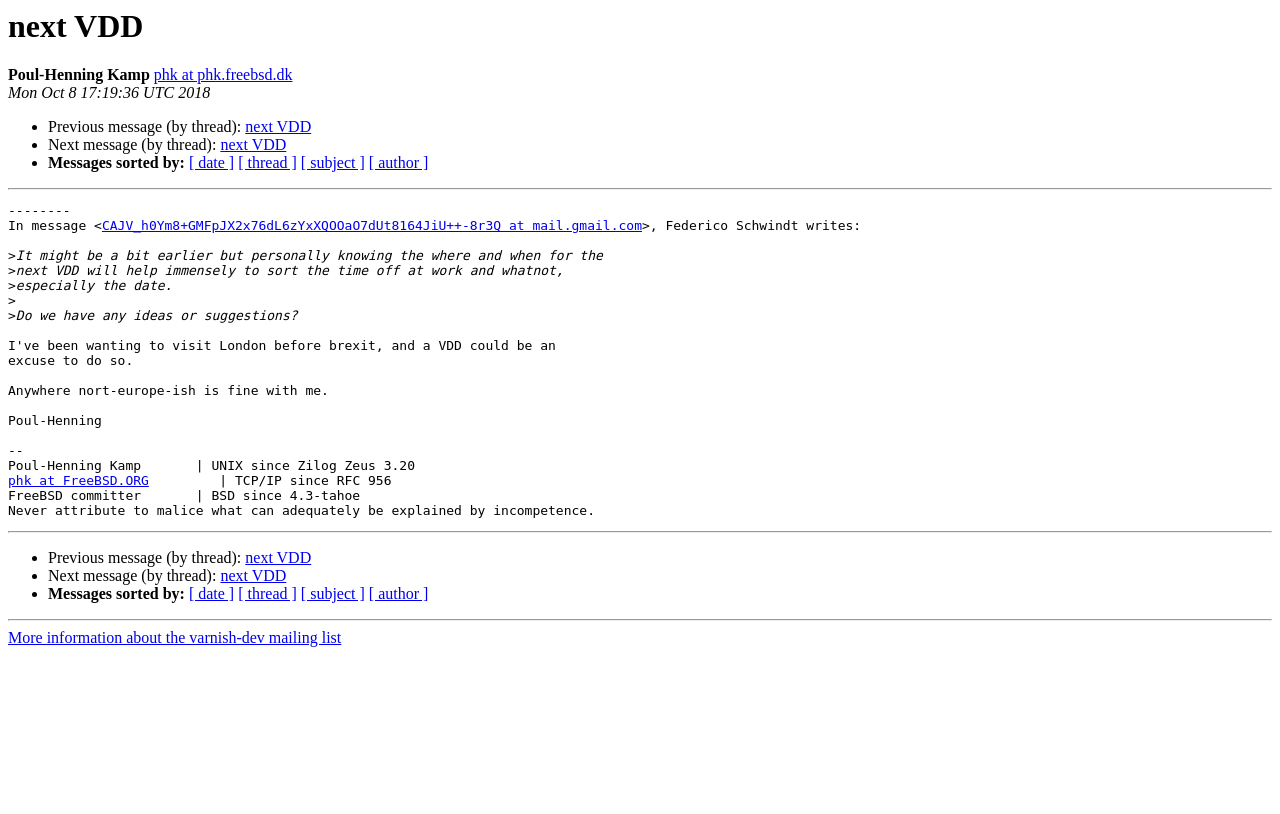Using the information in the image, could you please answer the following question in detail:
How many separators are there on the page?

I counted the number of separators on the page by looking at the horizontal lines that separate the different sections of the page and found 3 separators.